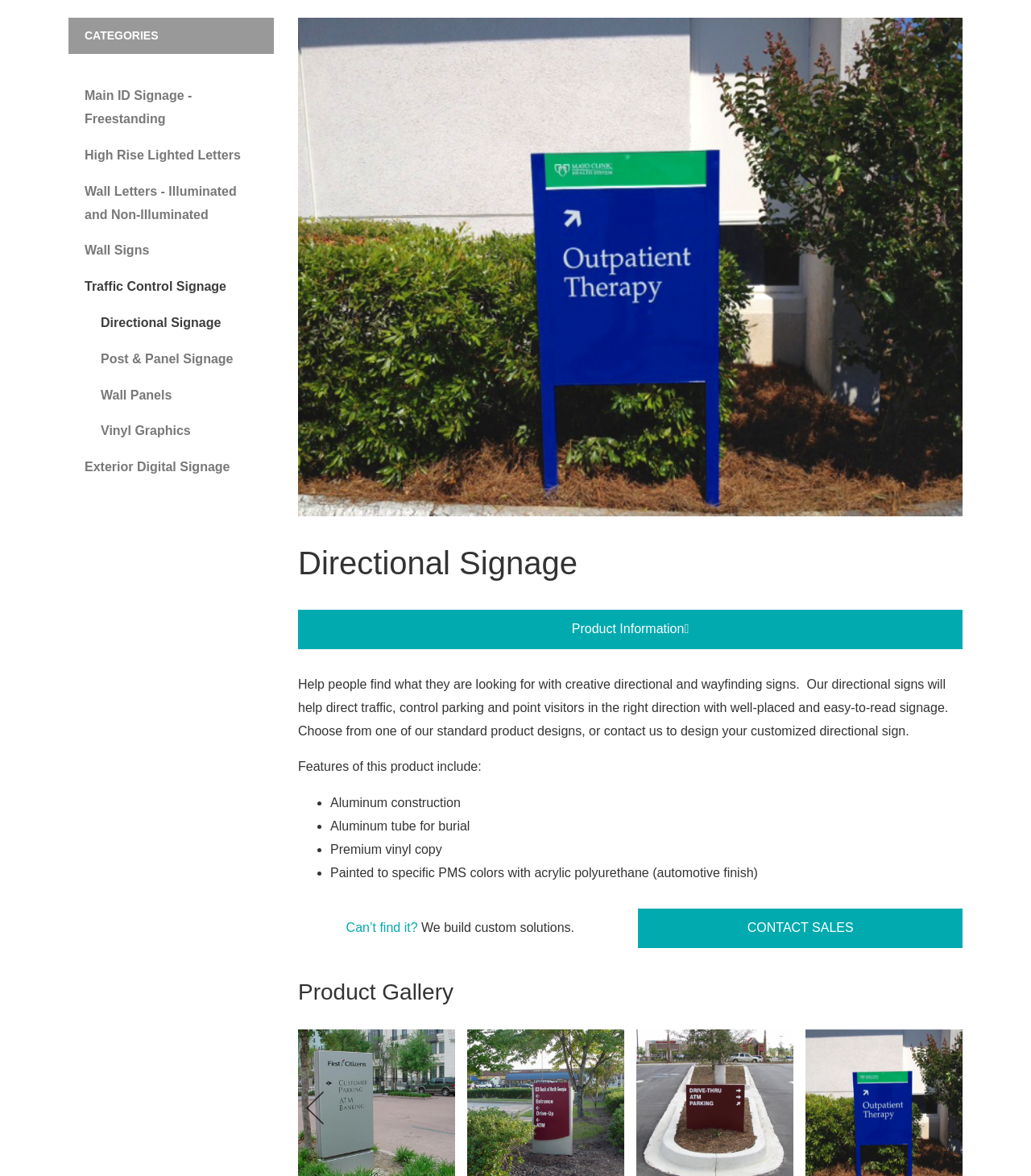Determine the bounding box coordinates for the HTML element described here: "Wall Signs".

[0.066, 0.198, 0.266, 0.229]